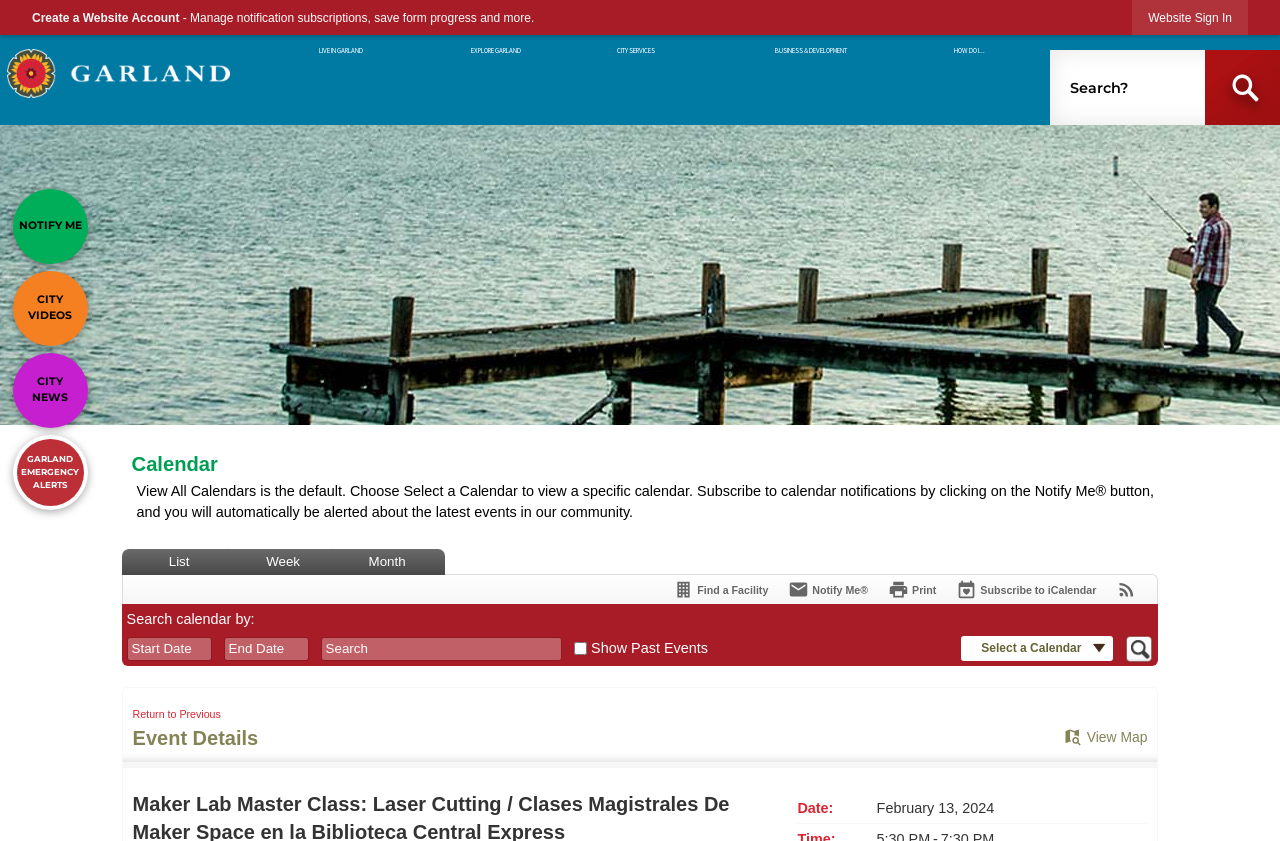Provide a one-word or short-phrase answer to the question:
How many search options are there for the calendar?

3